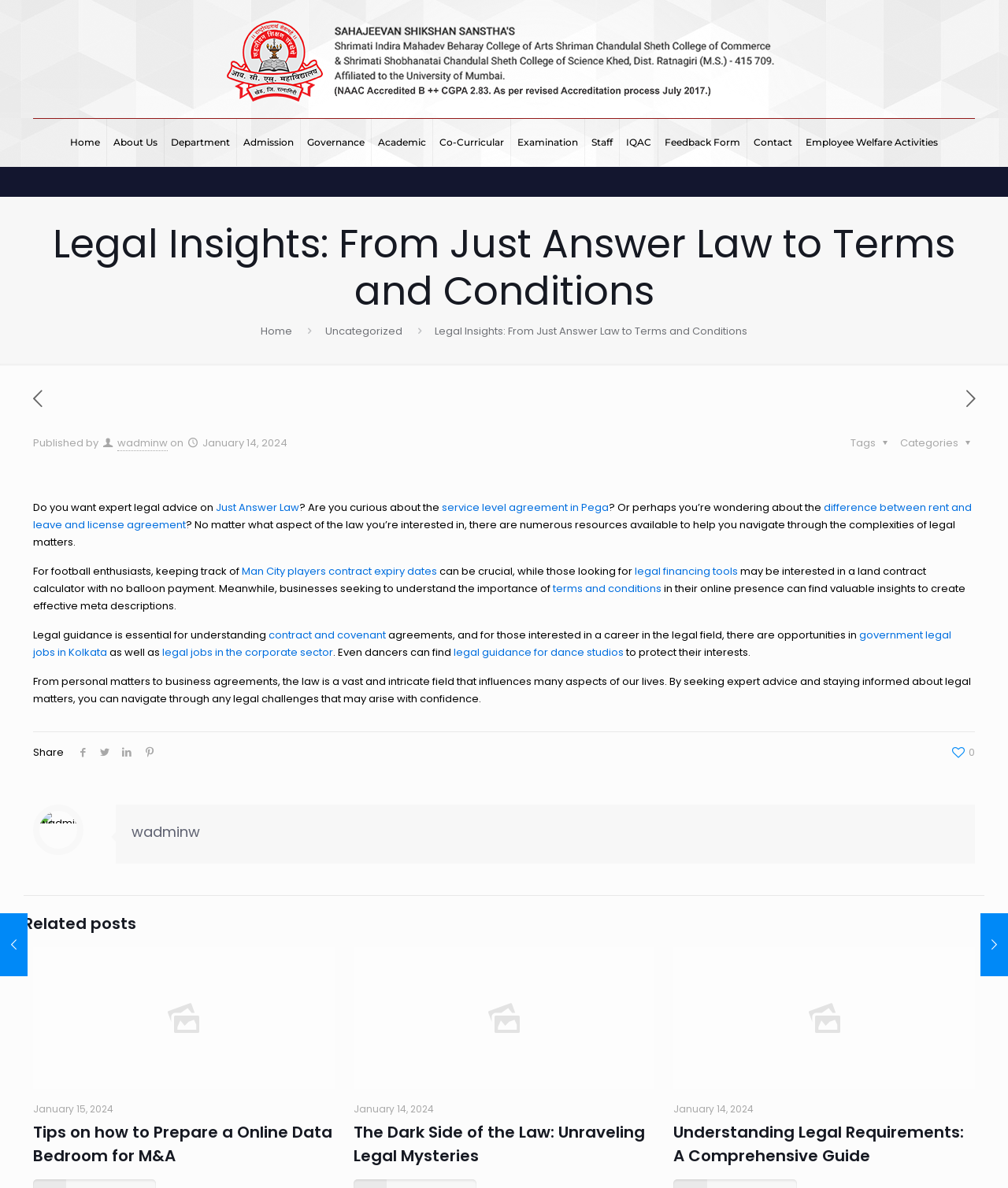Please indicate the bounding box coordinates of the element's region to be clicked to achieve the instruction: "Share this post on Facebook". Provide the coordinates as four float numbers between 0 and 1, i.e., [left, top, right, bottom].

[0.071, 0.627, 0.093, 0.639]